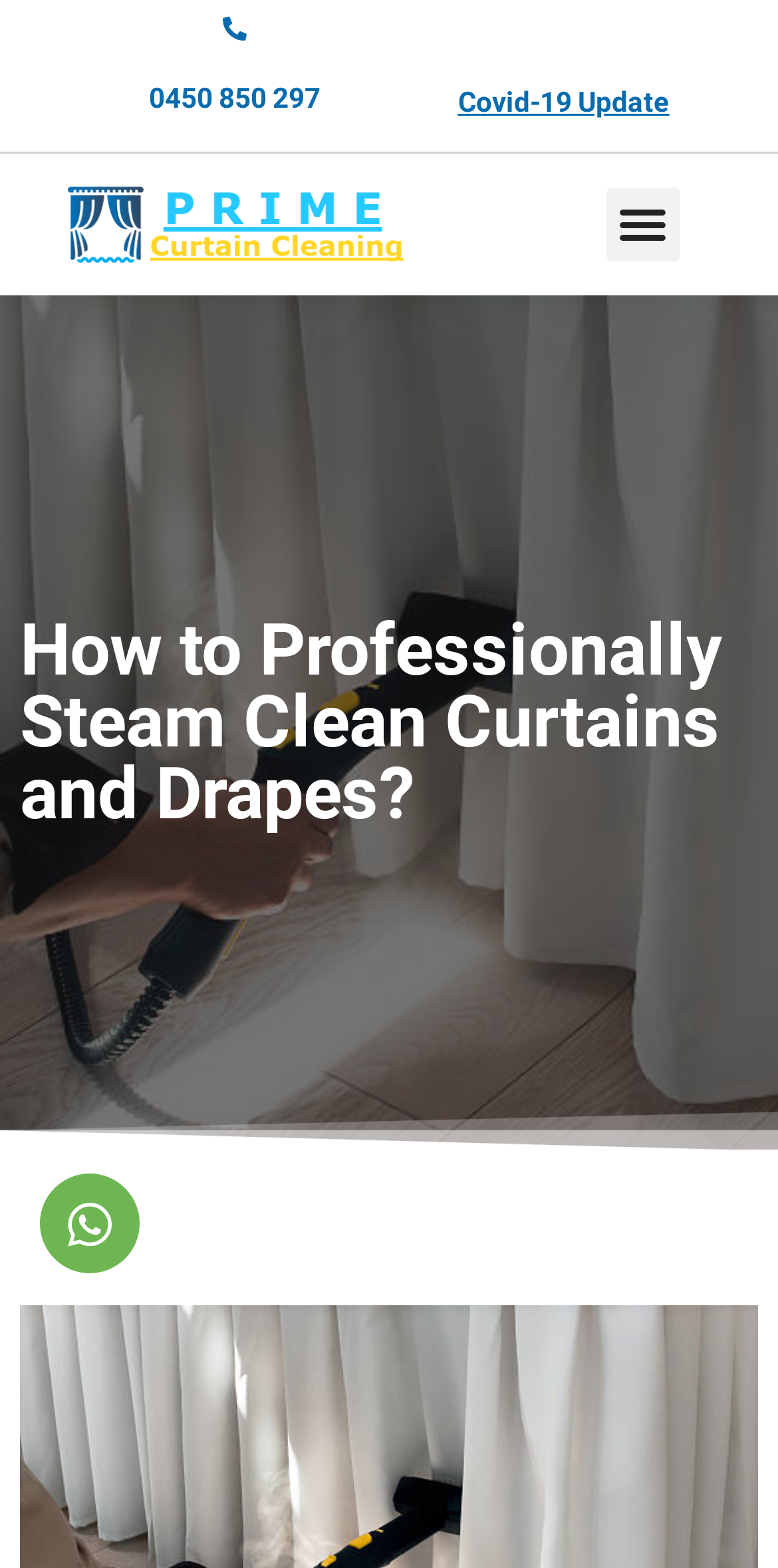Find the bounding box of the UI element described as follows: "alt="Logo"".

[0.076, 0.111, 0.524, 0.176]